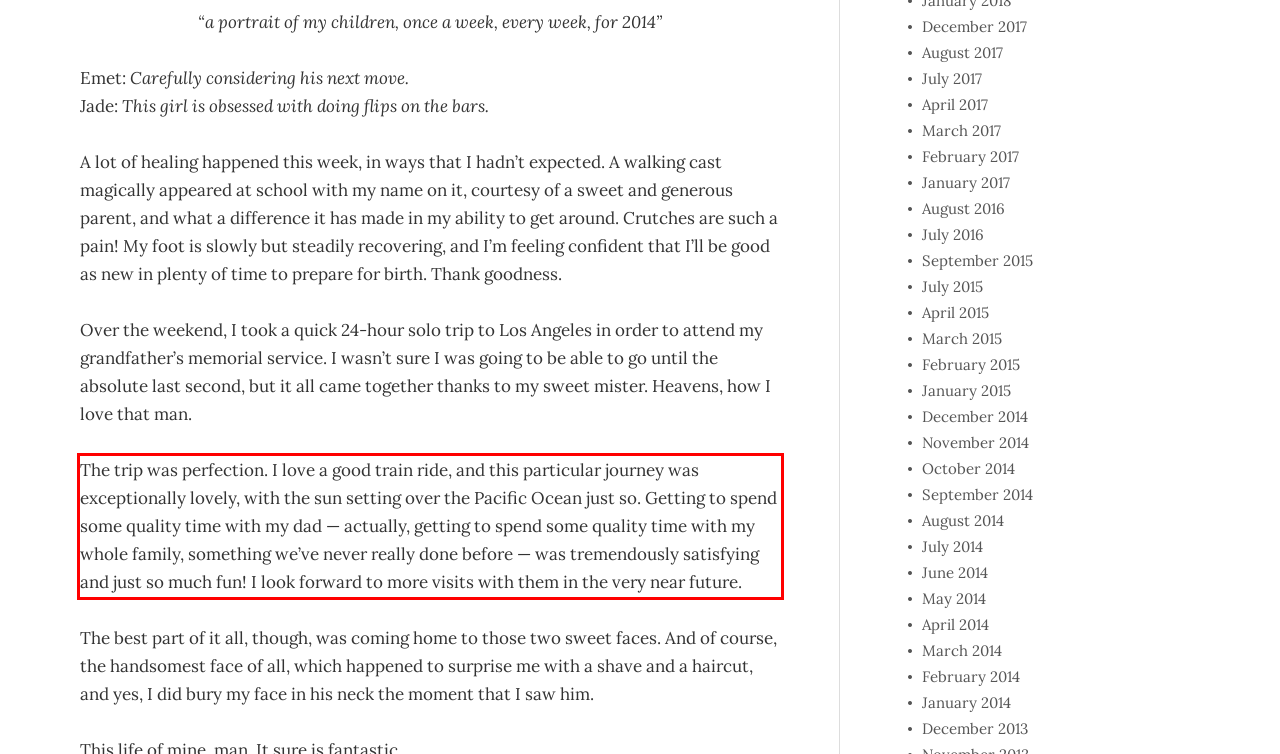Review the webpage screenshot provided, and perform OCR to extract the text from the red bounding box.

The trip was perfection. I love a good train ride, and this particular journey was exceptionally lovely, with the sun setting over the Pacific Ocean just so. Getting to spend some quality time with my dad — actually, getting to spend some quality time with my whole family, something we’ve never really done before — was tremendously satisfying and just so much fun! I look forward to more visits with them in the very near future.